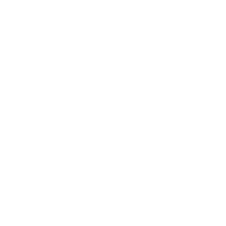Illustrate the image with a detailed caption.

The image depicts the logo of "AI FlipBooks," a product featured on the Digital Maart website. This logo represents an innovative digital offering that leverages artificial intelligence to create engaging flipbook-style content. Positioned prominently in the "More Like This" section, it signifies a significant promotion, indicating a substantial discount of 90%. The surrounding context emphasizes the advanced capabilities of AI in enhancing content creation, appealing to marketers and content creators seeking effective visual solutions. The related product links encourage users to explore further and consider adding "AI FlipBooks" to their cart for streamlined and captivating storytelling.